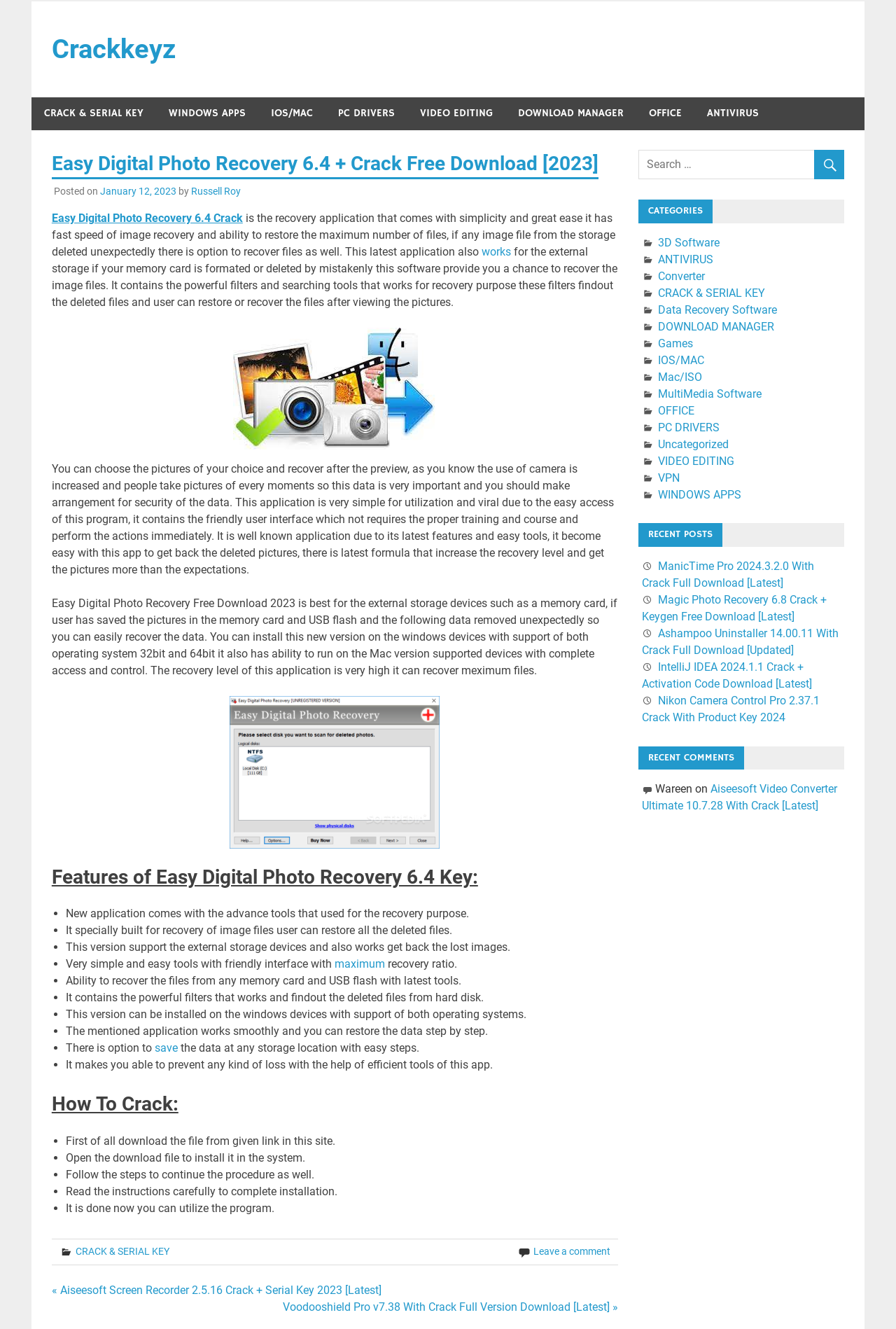What is the title or heading displayed on the webpage?

Easy Digital Photo Recovery 6.4 + Crack Free Download [2023]